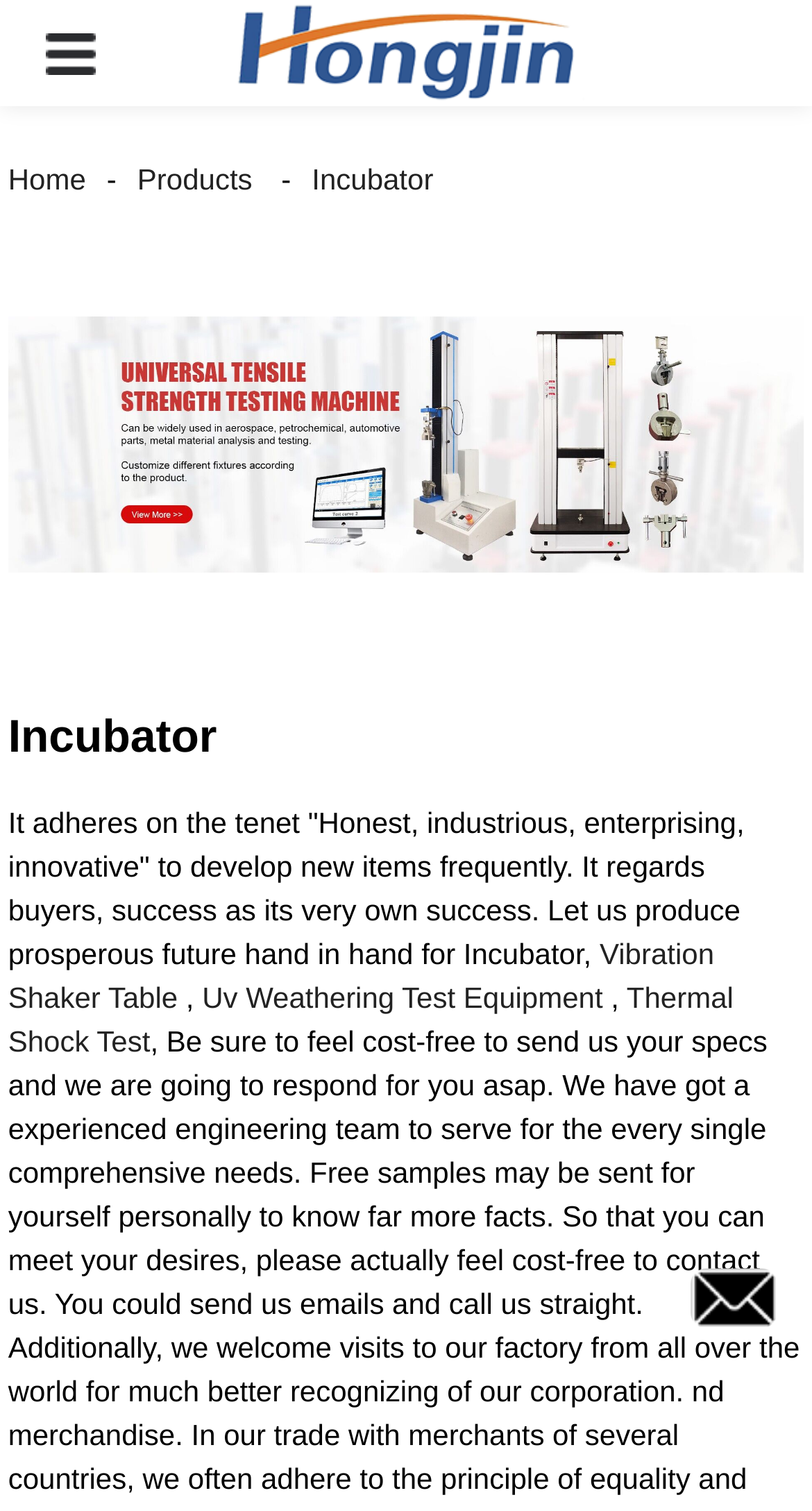Based on the image, provide a detailed and complete answer to the question: 
What is the purpose of the button at the top left?

I couldn't determine the purpose of the button at the top left because it doesn't have any descriptive text or icon. It's possible that it's a navigation button or a toggle button, but without more context, I couldn't determine its purpose.